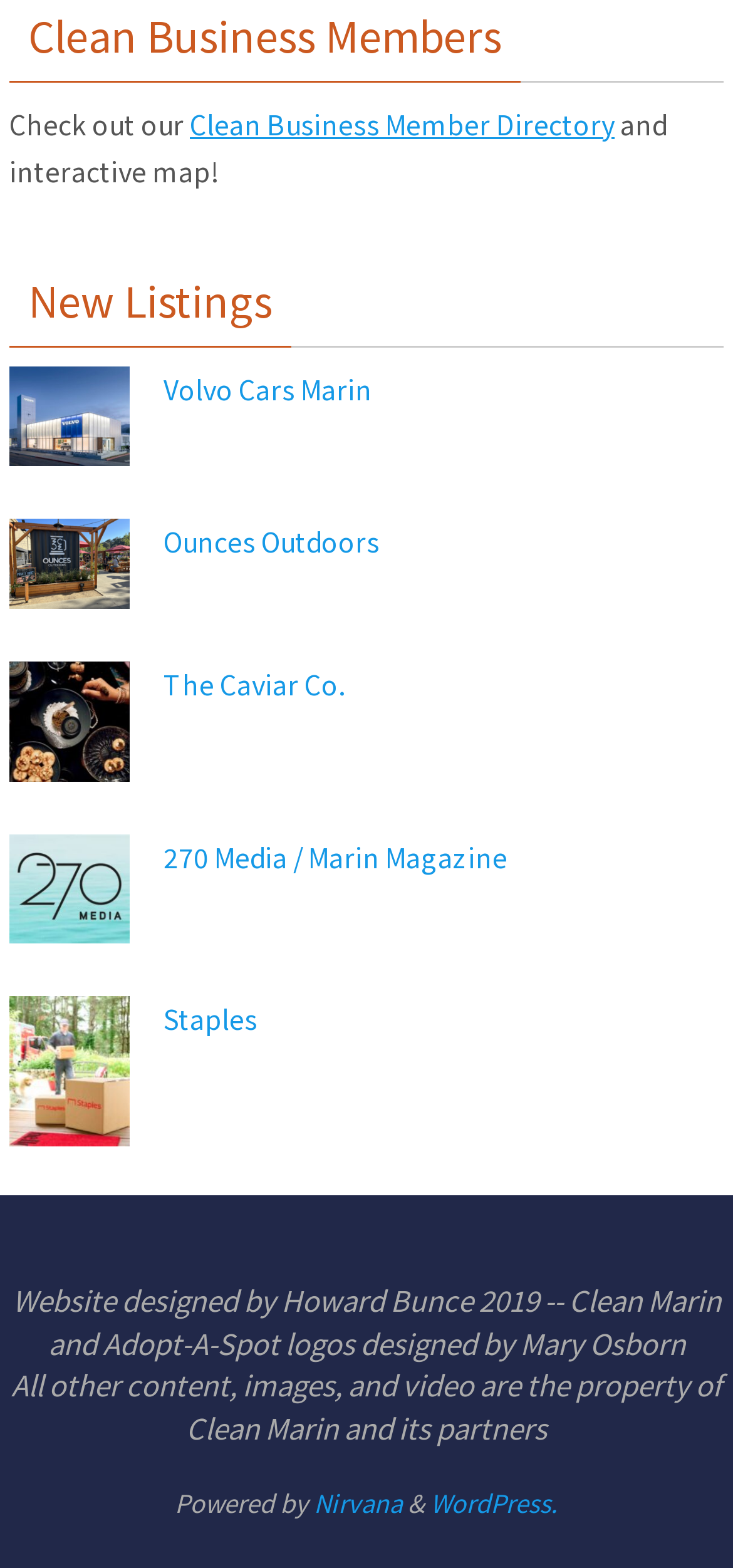Kindly determine the bounding box coordinates for the area that needs to be clicked to execute this instruction: "View Volvo Cars Marin".

[0.013, 0.233, 0.223, 0.299]